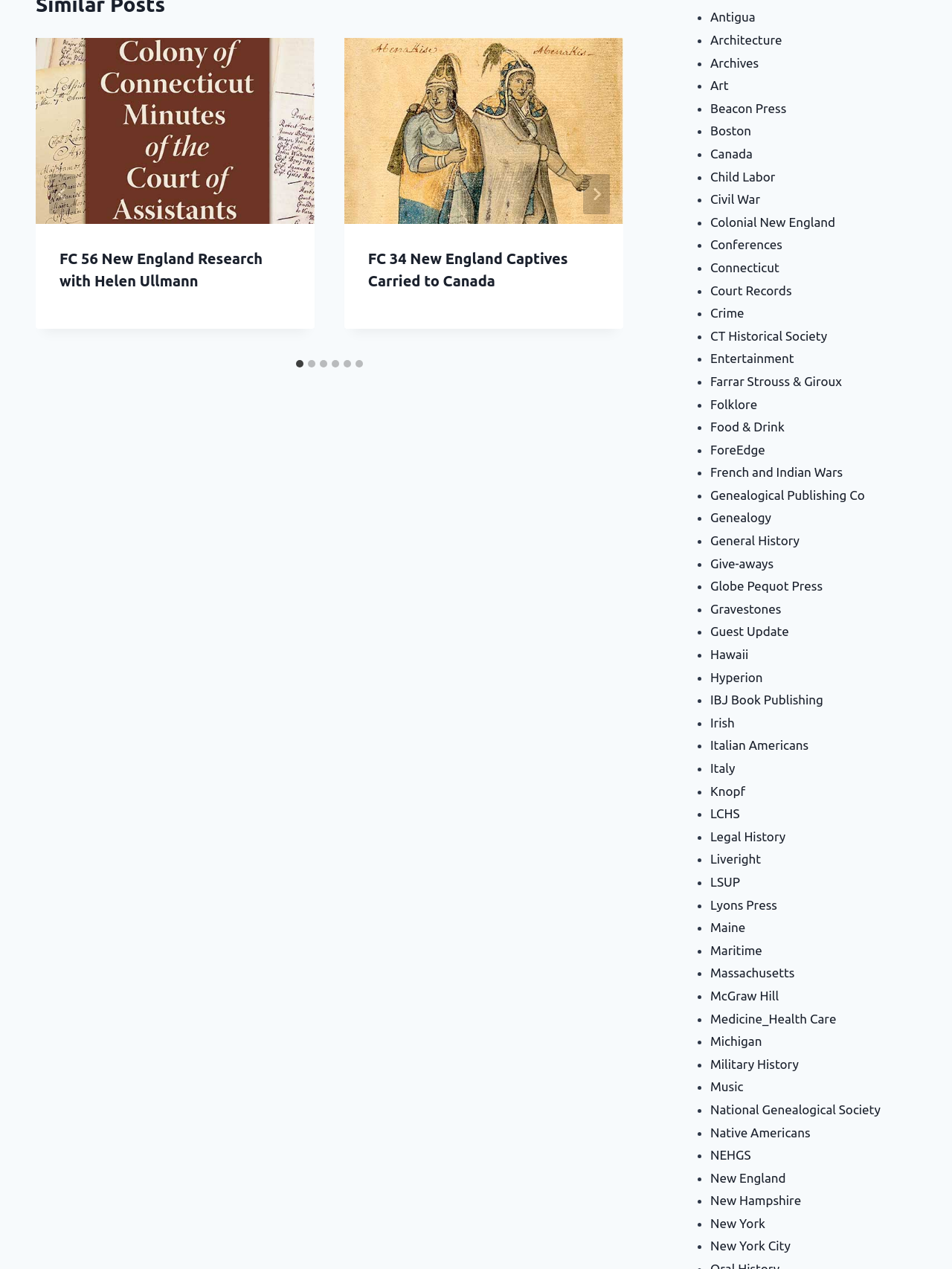Could you find the bounding box coordinates of the clickable area to complete this instruction: "Next"?

[0.612, 0.137, 0.64, 0.169]